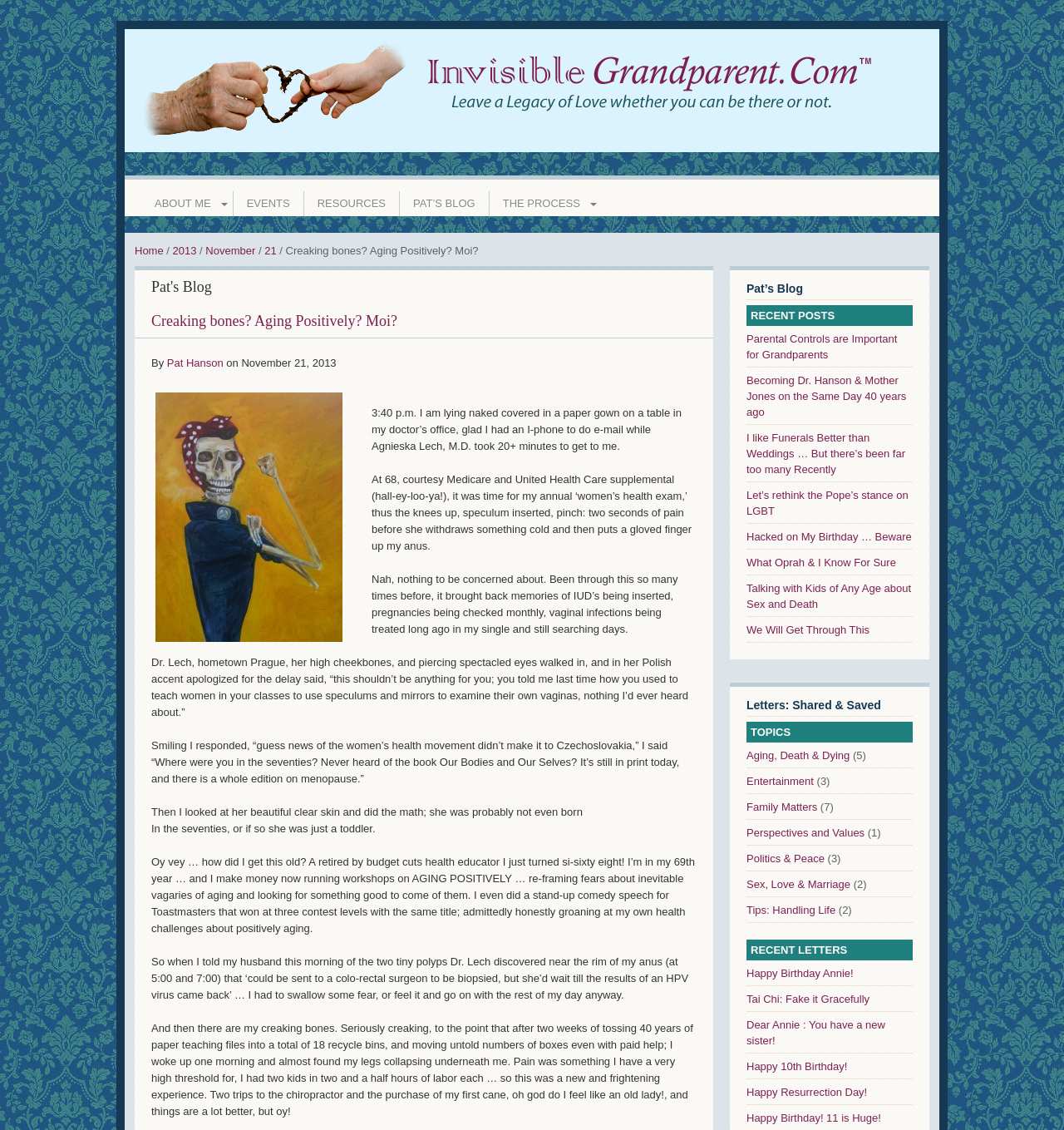What is the doctor's name?
Look at the image and respond with a one-word or short-phrase answer.

Agnieska Lech